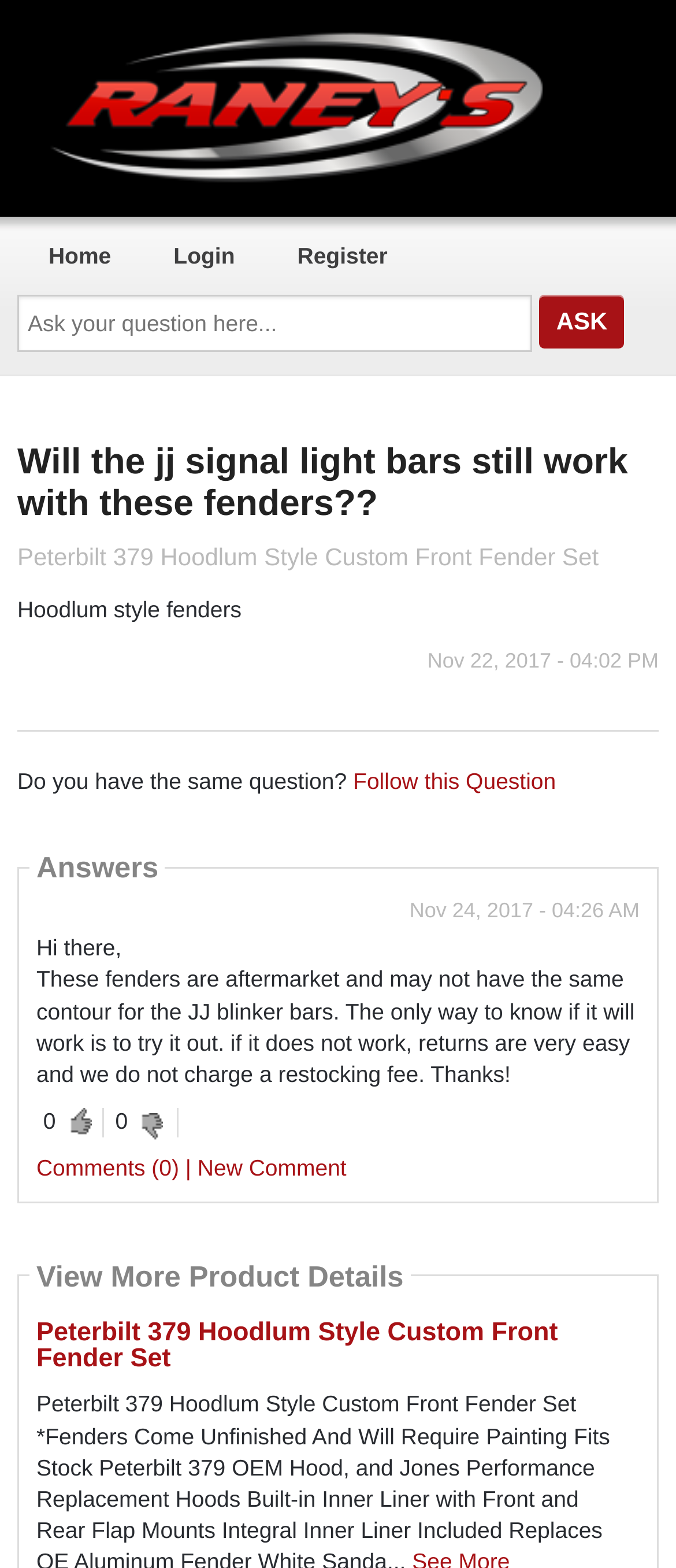Please give a succinct answer using a single word or phrase:
What is the purpose of the fenders being discussed?

For aftermarket use